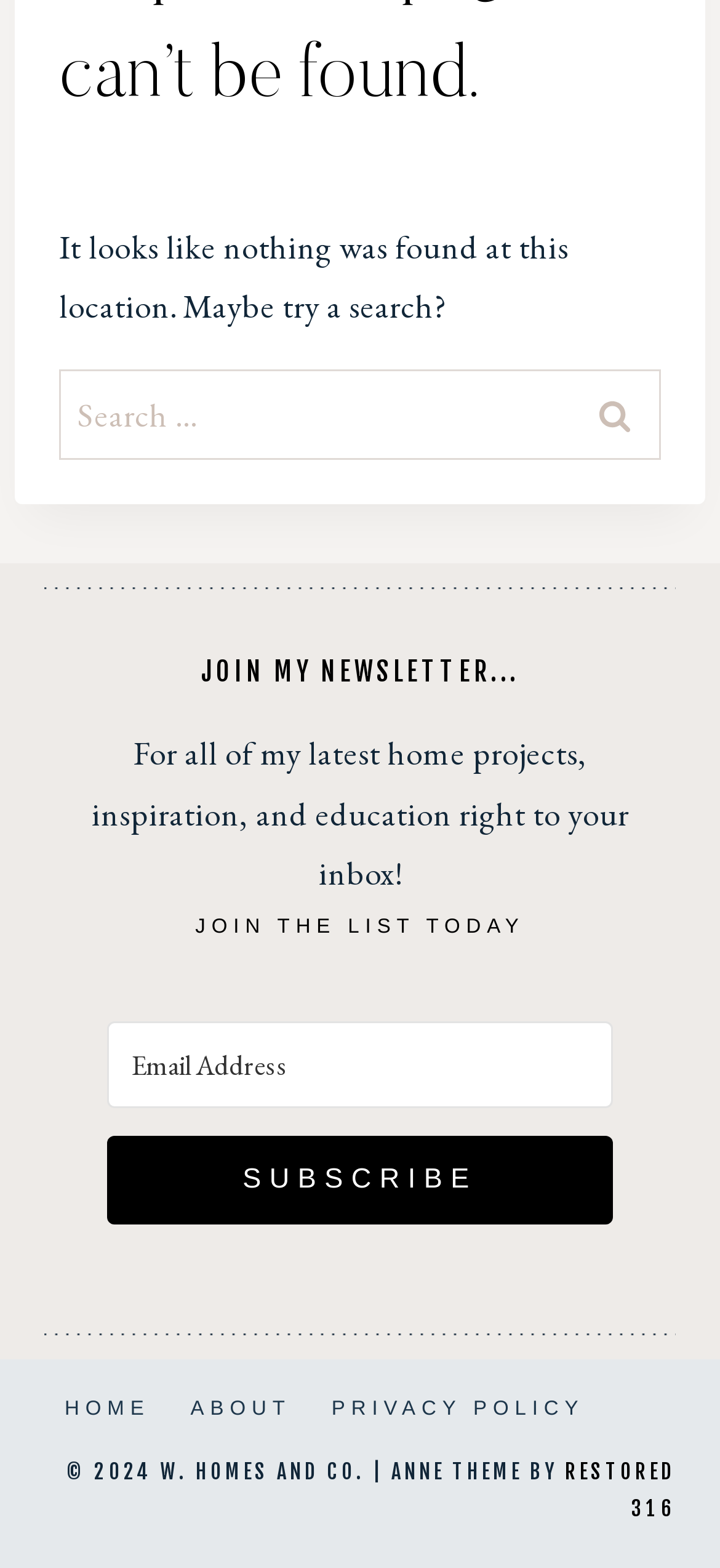From the screenshot, find the bounding box of the UI element matching this description: "Restored 316". Supply the bounding box coordinates in the form [left, top, right, bottom], each a float between 0 and 1.

[0.785, 0.931, 0.938, 0.971]